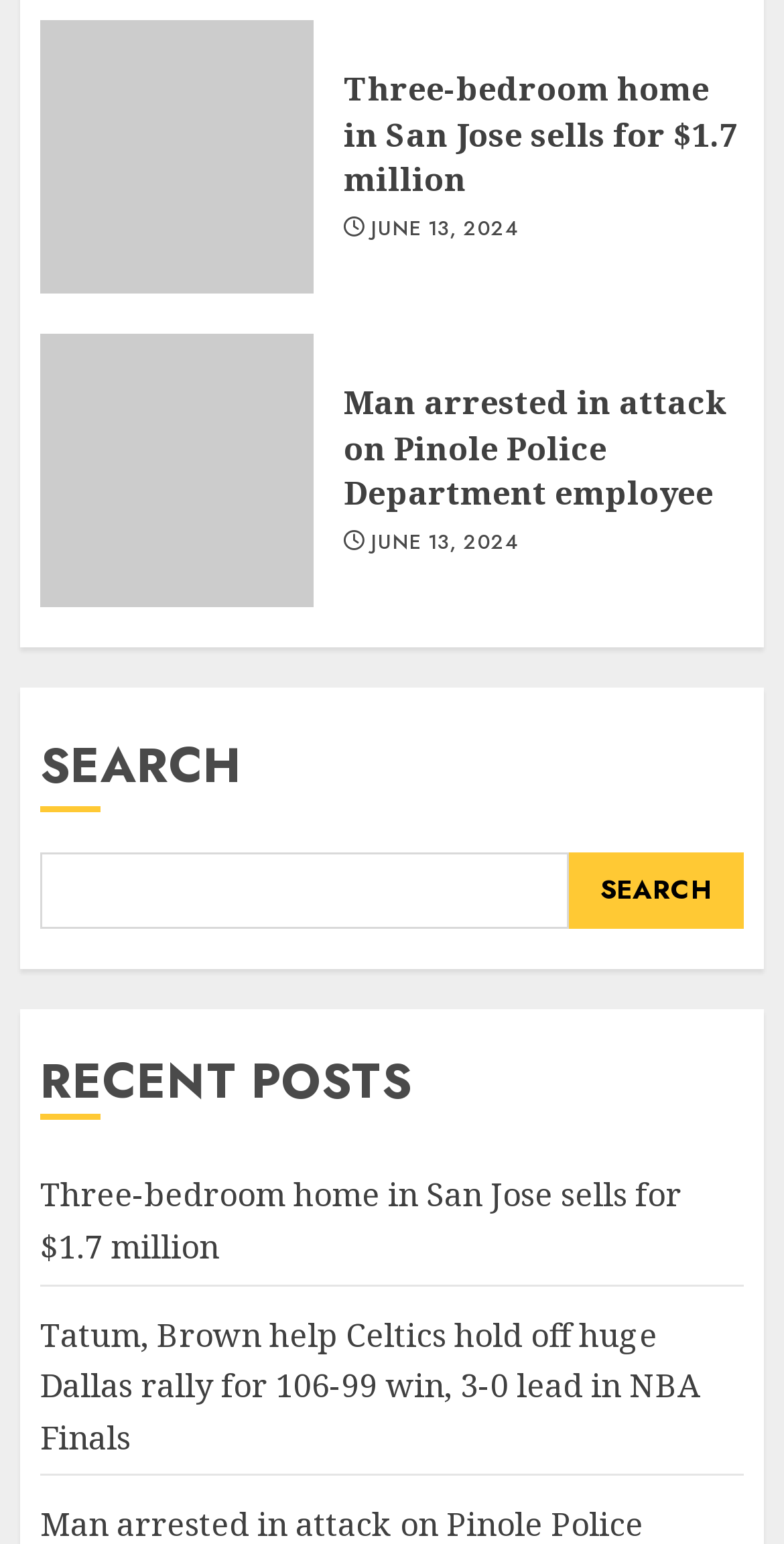Determine the bounding box coordinates for the area that needs to be clicked to fulfill this task: "Read the news about a three-bedroom home in San Jose". The coordinates must be given as four float numbers between 0 and 1, i.e., [left, top, right, bottom].

[0.438, 0.043, 0.941, 0.132]